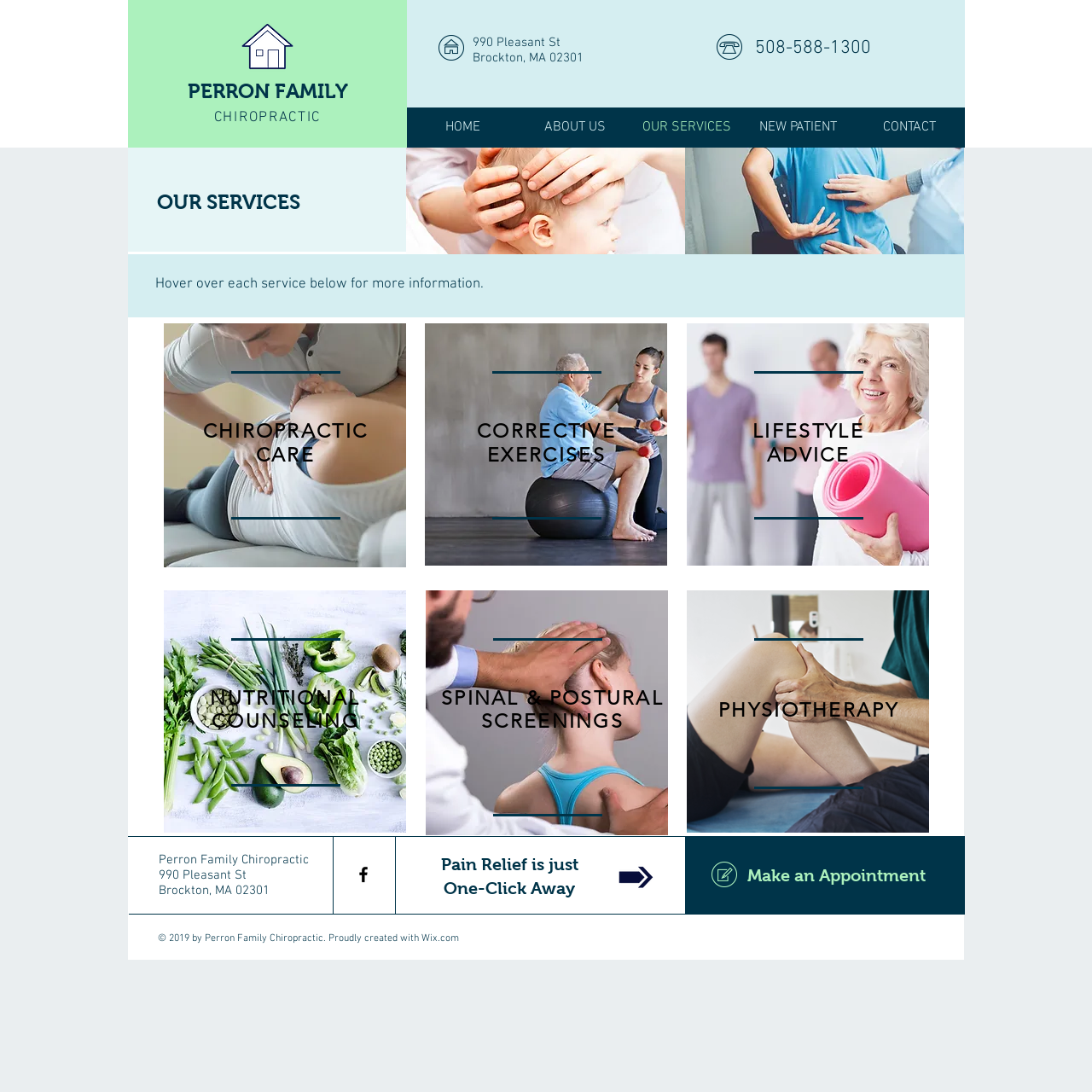Identify the bounding box coordinates for the UI element described as follows: "Make an Appointment". Ensure the coordinates are four float numbers between 0 and 1, formatted as [left, top, right, bottom].

[0.627, 0.766, 0.884, 0.838]